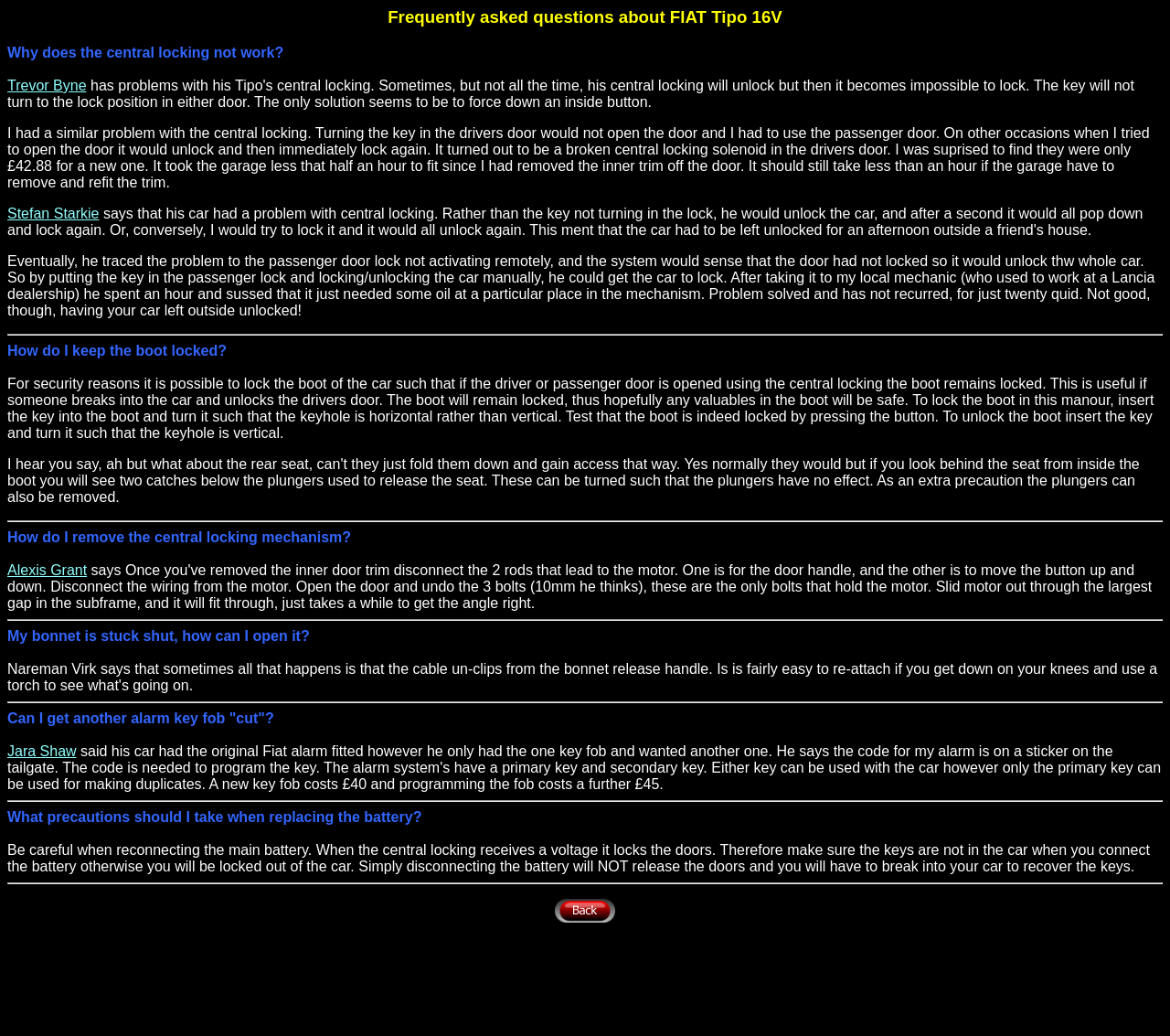Find the bounding box coordinates of the area that needs to be clicked in order to achieve the following instruction: "Click on the link 'Trevor Byne'". The coordinates should be specified as four float numbers between 0 and 1, i.e., [left, top, right, bottom].

[0.006, 0.075, 0.074, 0.09]